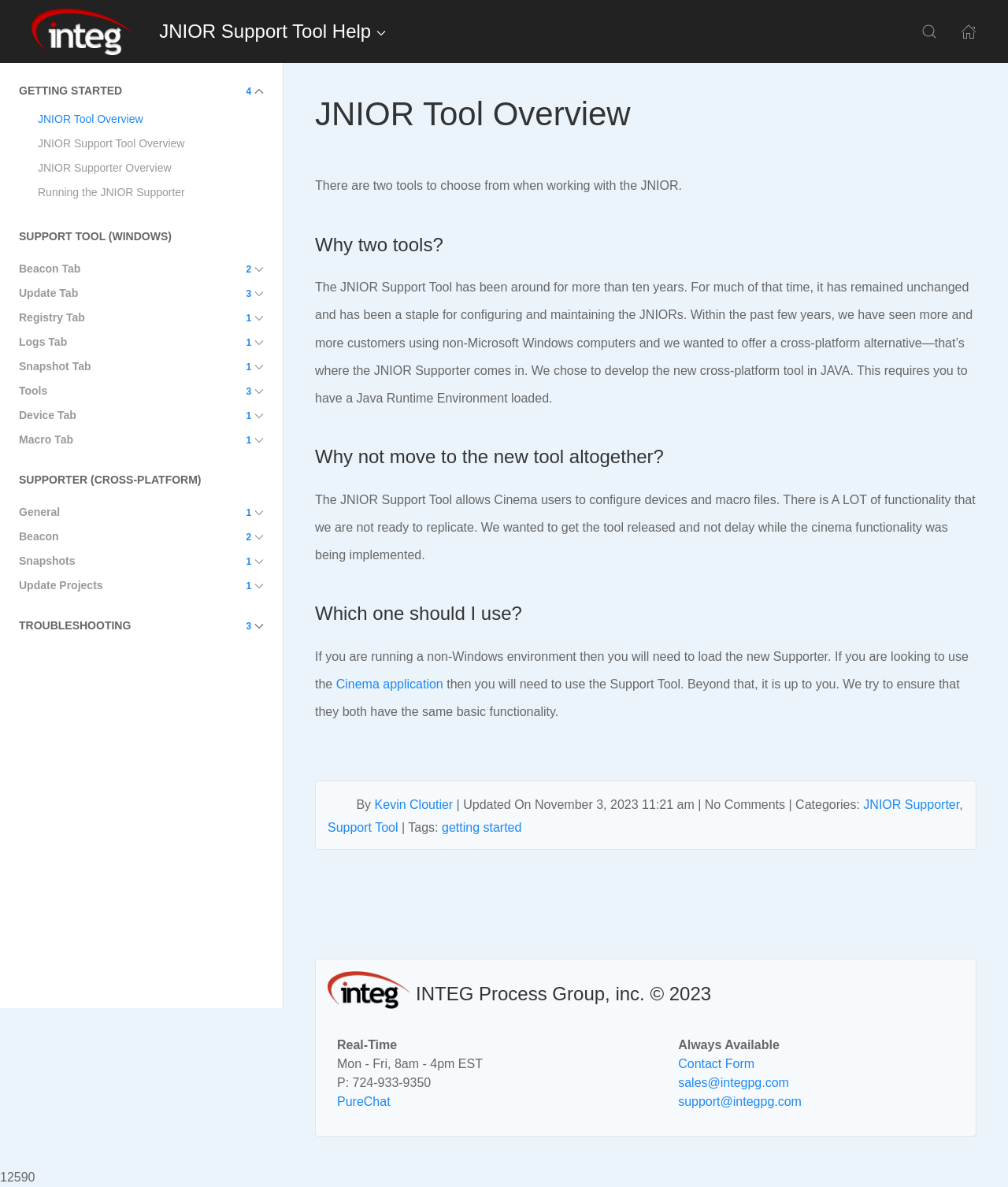Offer a detailed explanation of the webpage layout and contents.

The webpage is about the JNIOR Tool Overview, which provides an introduction to two tools: the JNIOR Support Tool and the JNIOR Supporter. The page is divided into sections, with a main content area on the right and a navigation menu on the left.

At the top of the page, there are three links with accompanying images, which appear to be navigation links. Below these links, there is a section with multiple links, each with a brief description, which seem to be related to the JNIOR Support Tool and JNIOR Supporter.

The main content area starts with a heading "JNIOR Tool Overview" followed by a brief introduction to the two tools. The text explains that the JNIOR Support Tool has been around for over ten years, while the JNIOR Supporter is a cross-platform alternative developed in Java.

The page then poses three questions: "Why two tools?", "Why not move to the new tool altogether?", and "Which one should I use?" Each question is followed by a detailed answer, which provides information about the functionality and limitations of each tool.

Below these questions, there is a section with a brief statement from Kevin Cloutier, followed by a list of categories and tags related to the JNIOR Supporter and Support Tool.

At the bottom of the page, there is a footer section with a copyright notice, a contact information section, and a layout table with two columns. The left column contains a link to PureChat, while the right column has a contact form and email addresses for sales and support.

Throughout the page, there are multiple images, which appear to be icons or logos, accompanying the links and text.